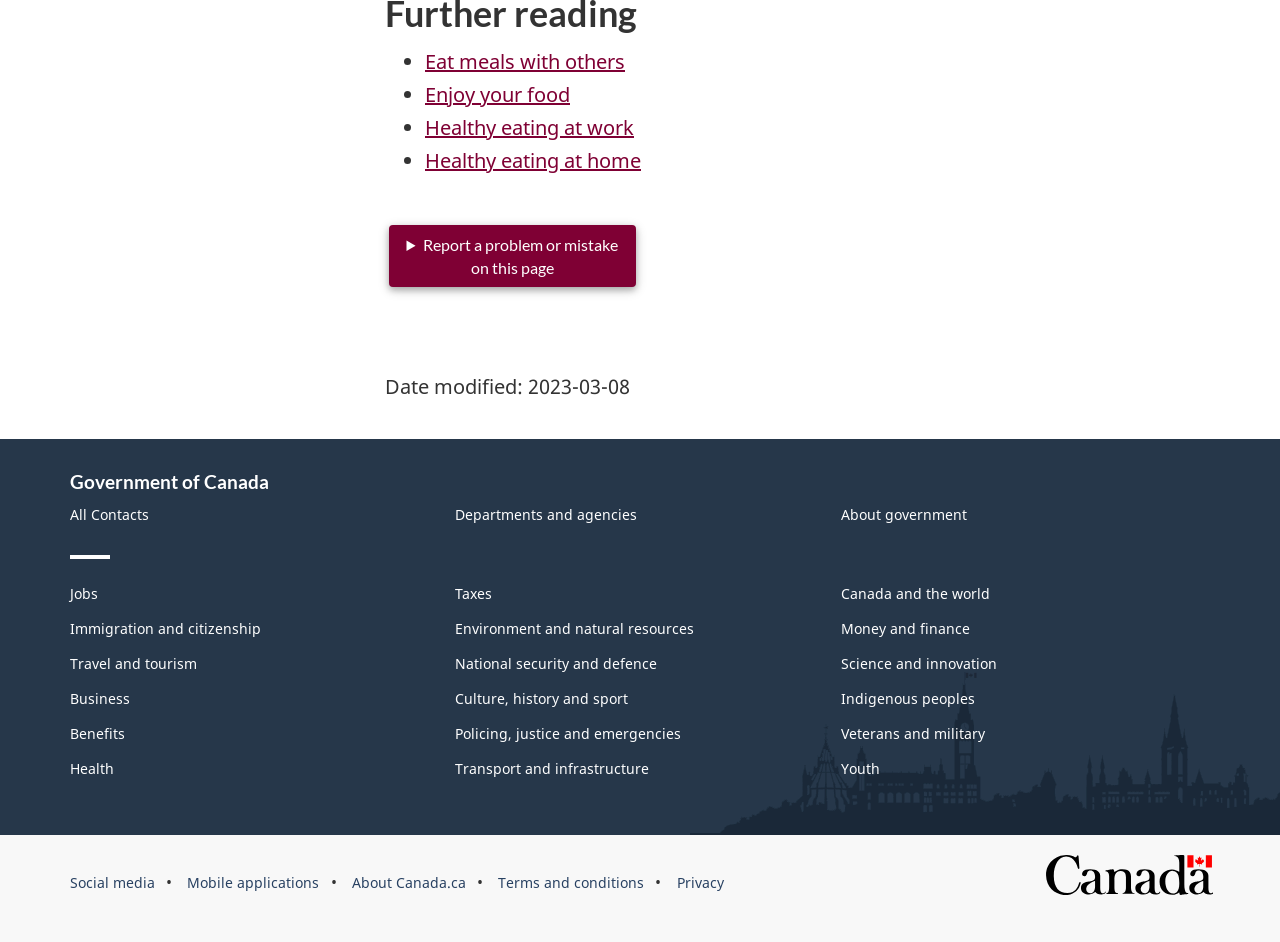Please determine the bounding box coordinates of the area that needs to be clicked to complete this task: 'Go to About government'. The coordinates must be four float numbers between 0 and 1, formatted as [left, top, right, bottom].

[0.657, 0.536, 0.755, 0.557]